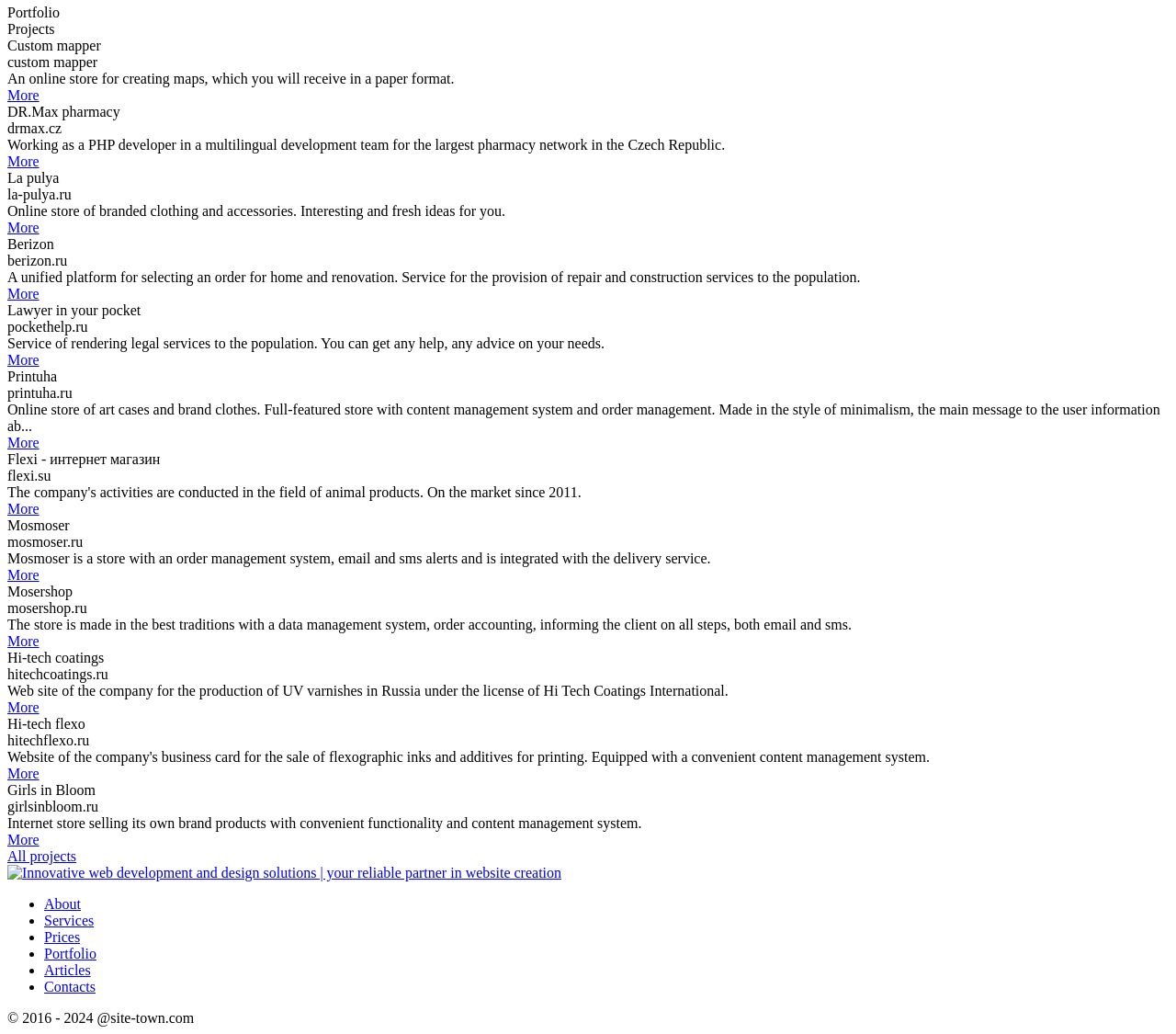Carefully examine the image and provide an in-depth answer to the question: What is the name of the online store for creating maps?

I found the answer by looking at the StaticText element with the text 'An online store for creating maps, which you will receive in a paper format.' and the preceding text 'Custom mapper'.